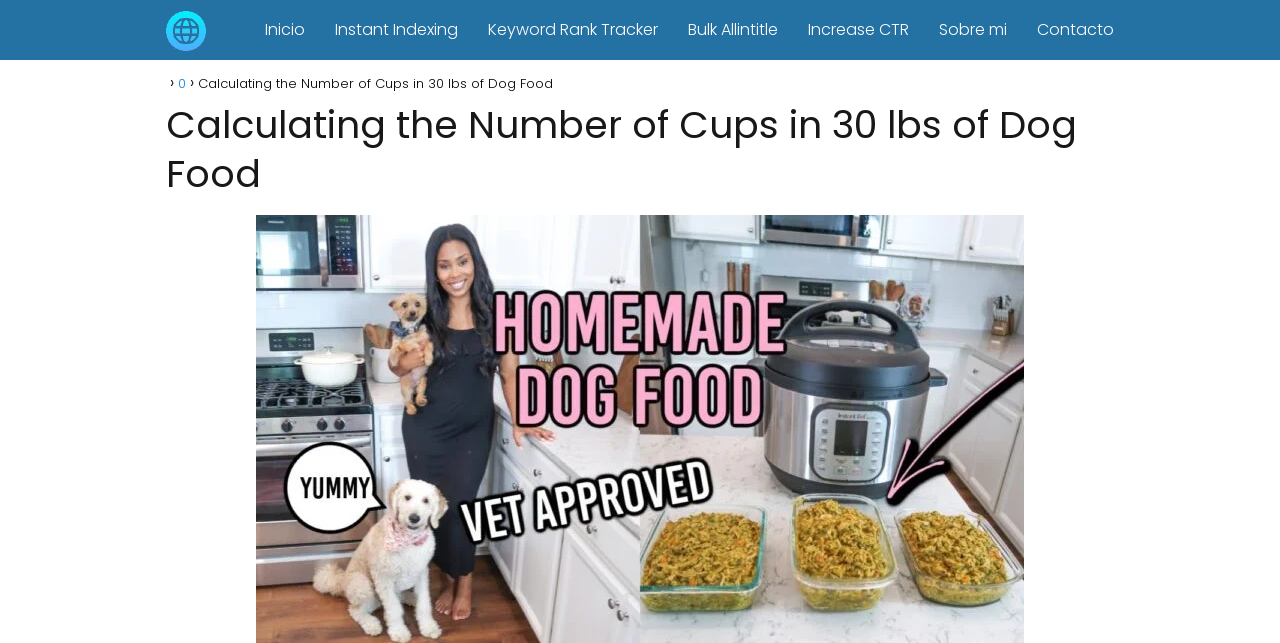How many links are there in the top navigation bar?
Refer to the screenshot and answer in one word or phrase.

7